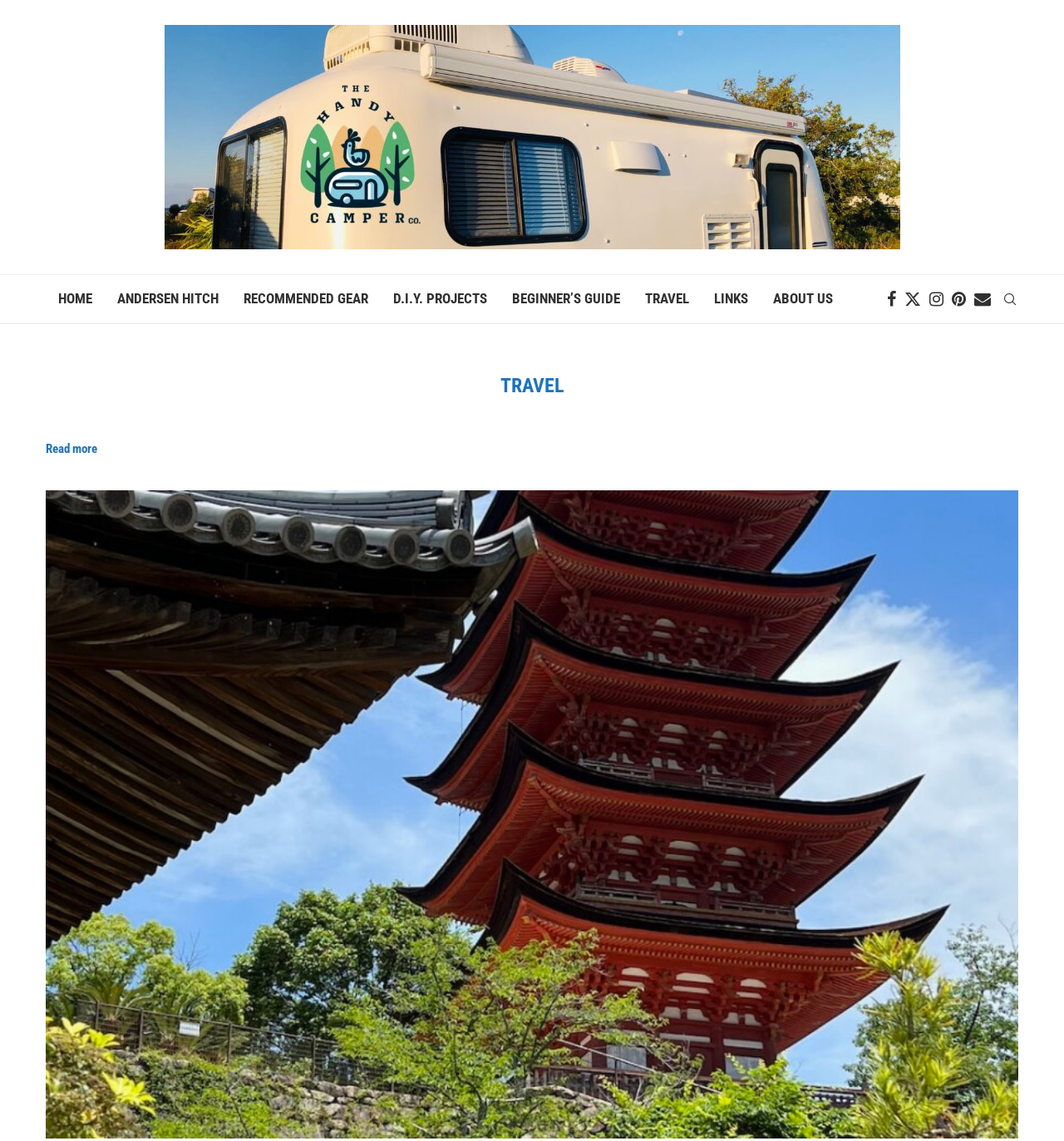Please give a one-word or short phrase response to the following question: 
What are the social media platforms available?

Facebook, Twitter, Instagram, Pinterest, Email